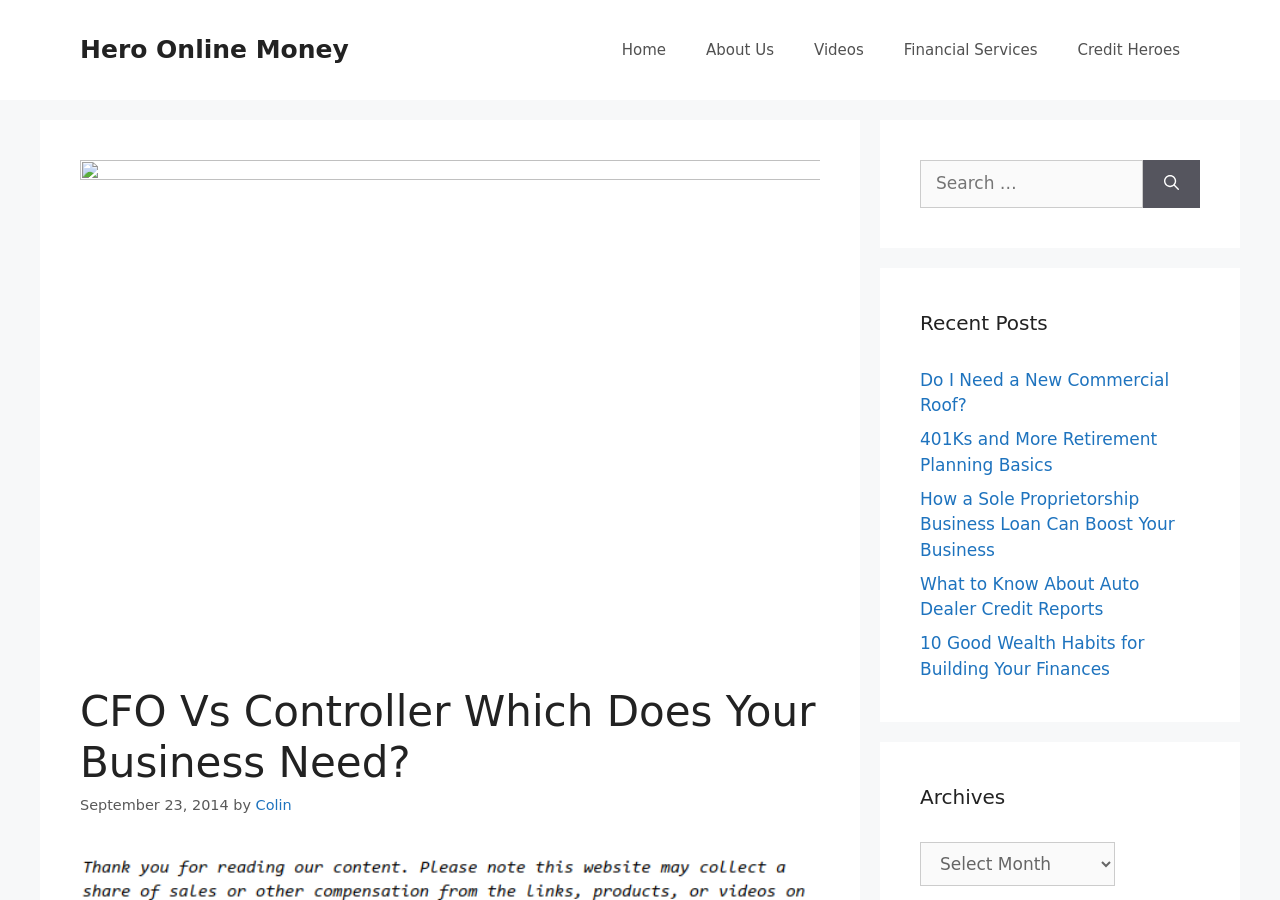Locate the bounding box coordinates of the element that needs to be clicked to carry out the instruction: "Read the article about CFO Vs Controller". The coordinates should be given as four float numbers ranging from 0 to 1, i.e., [left, top, right, bottom].

[0.062, 0.764, 0.641, 0.876]